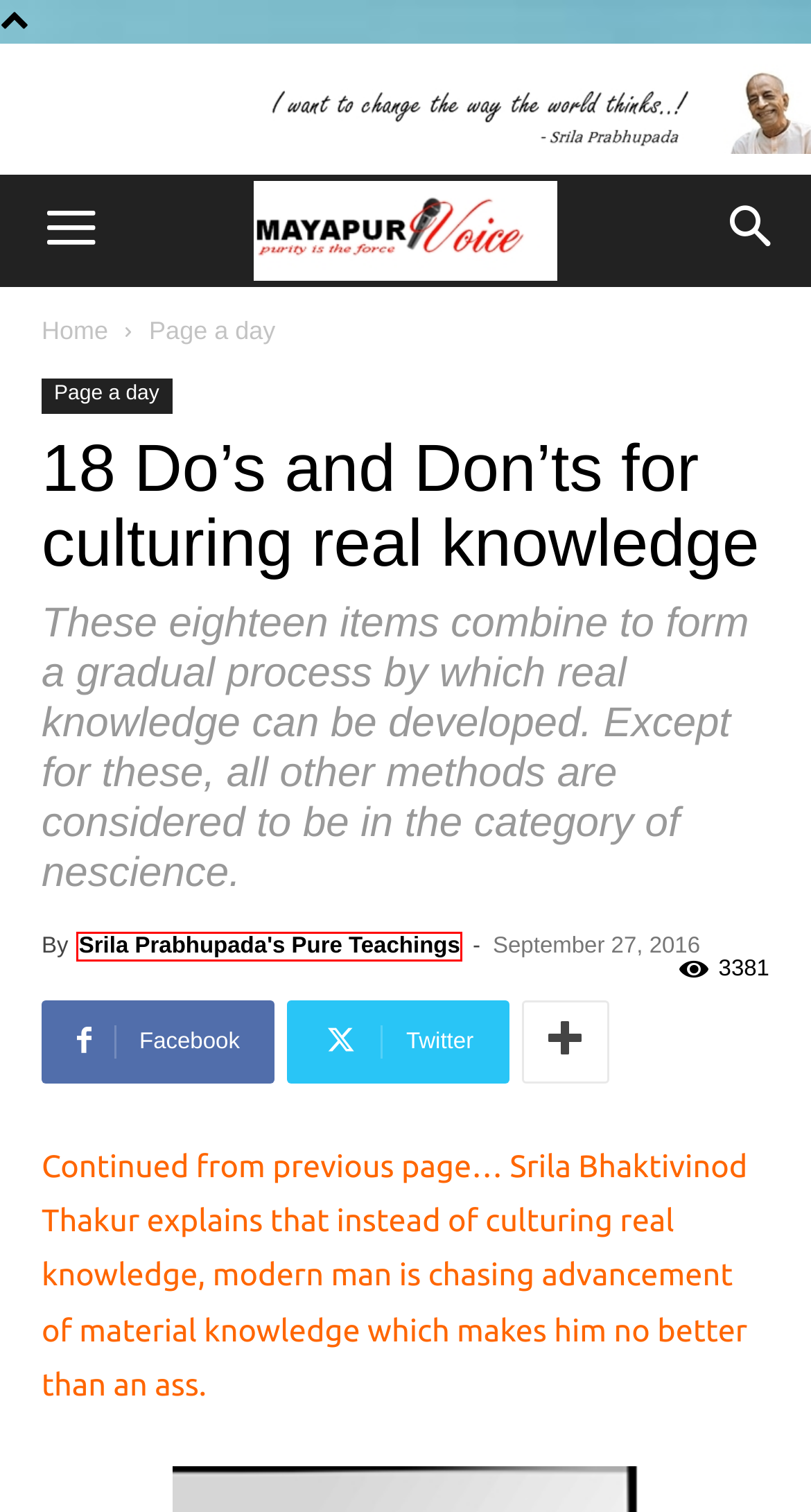Consider the screenshot of a webpage with a red bounding box and select the webpage description that best describes the new page that appears after clicking the element inside the red box. Here are the candidates:
A. Mayapur Magazine - Mayapur Voice
B. Lord Shiva - Going beyond myths - Mayapur Voice
C. Page a day Archives - Mayapur Voice
D. Privacy Policy - Mayapur Voice
E. Economics and Politics Archives - Mayapur Voice
F. Health and Ayurveda Archives - Mayapur Voice
G. Srila Prabhupada's Pure Teachings, Author at Mayapur Voice
H. Flights and Trains disrupted by dense fog in Uttar Pradesh - Mayapur Voice

G